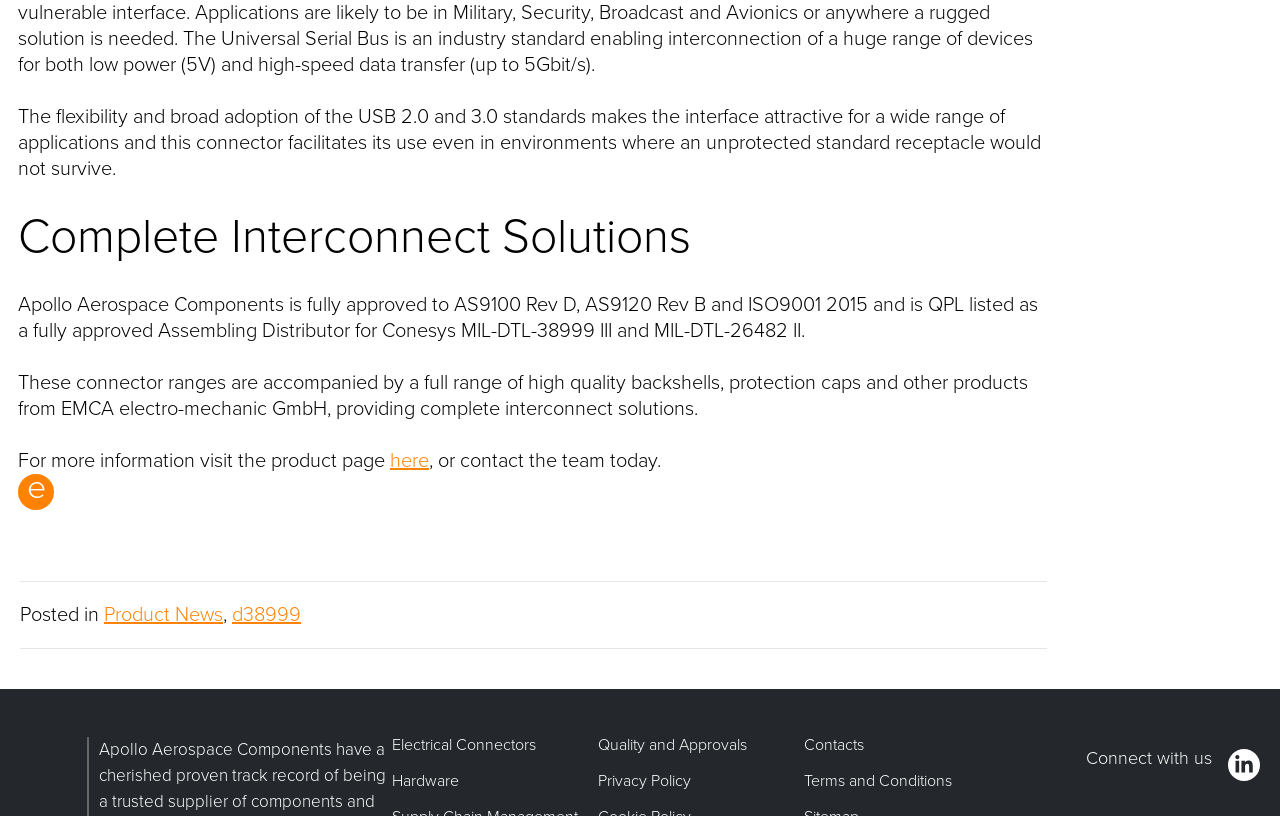Locate the bounding box coordinates of the element that should be clicked to execute the following instruction: "Click on 'Electrical Connectors' to view related information".

[0.306, 0.901, 0.419, 0.925]